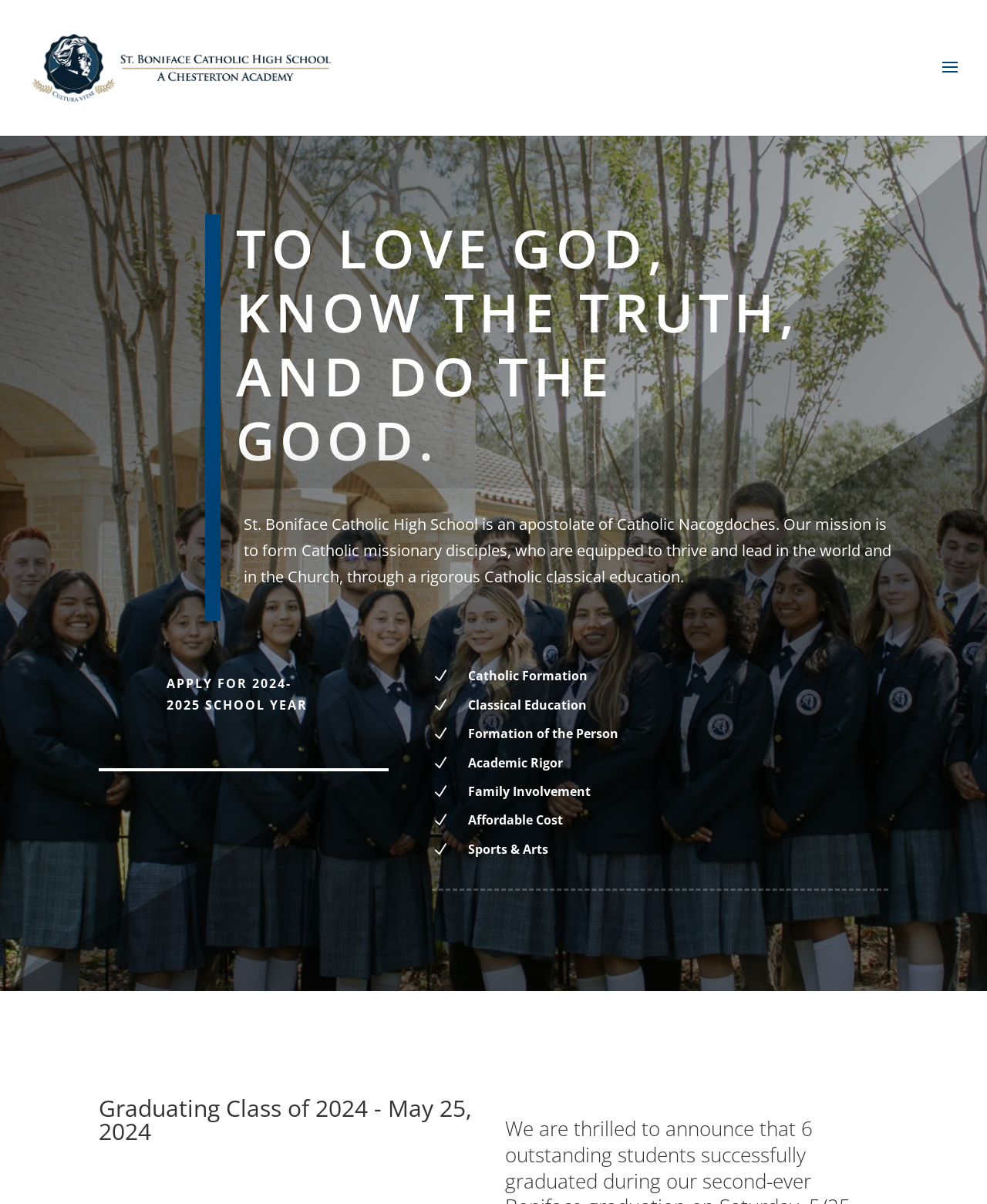What is the mission of St. Boniface Catholic High School?
Answer the question in as much detail as possible.

Based on the webpage, the mission of St. Boniface Catholic High School is stated in the heading 'St. Boniface Catholic High School is an apostolate of Catholic Nacogdoches. Our mission is to form Catholic missionary disciples, who are equipped to thrive and lead in the world and in the Church, through a rigorous Catholic classical education.'